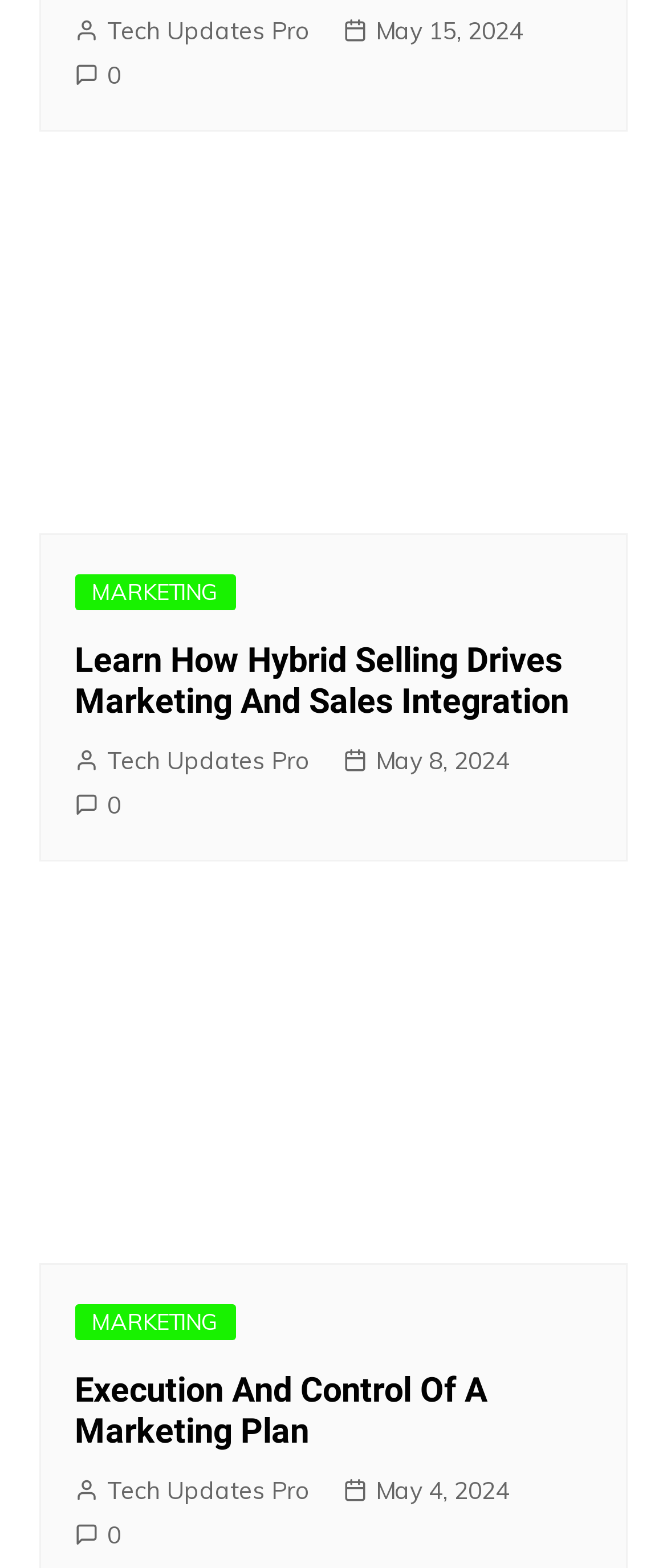How many images are on the webpage?
Look at the image and answer the question with a single word or phrase.

2